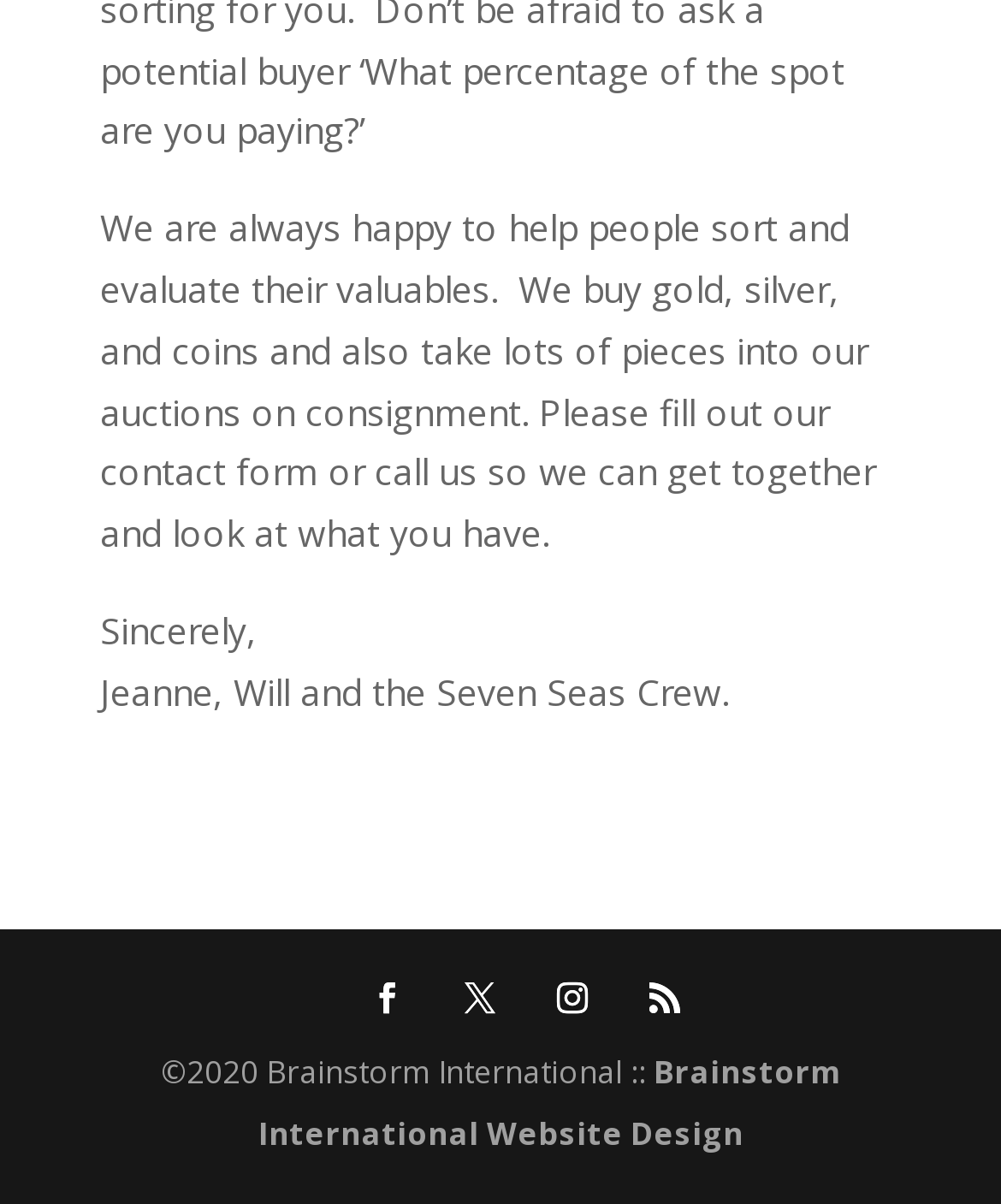Who is the author of the message?
Refer to the image and give a detailed response to the question.

The static text 'Sincerely, Jeanne, Will and the Seven Seas Crew.' indicates that the author of the message is Jeanne, Will, and the Seven Seas Crew.